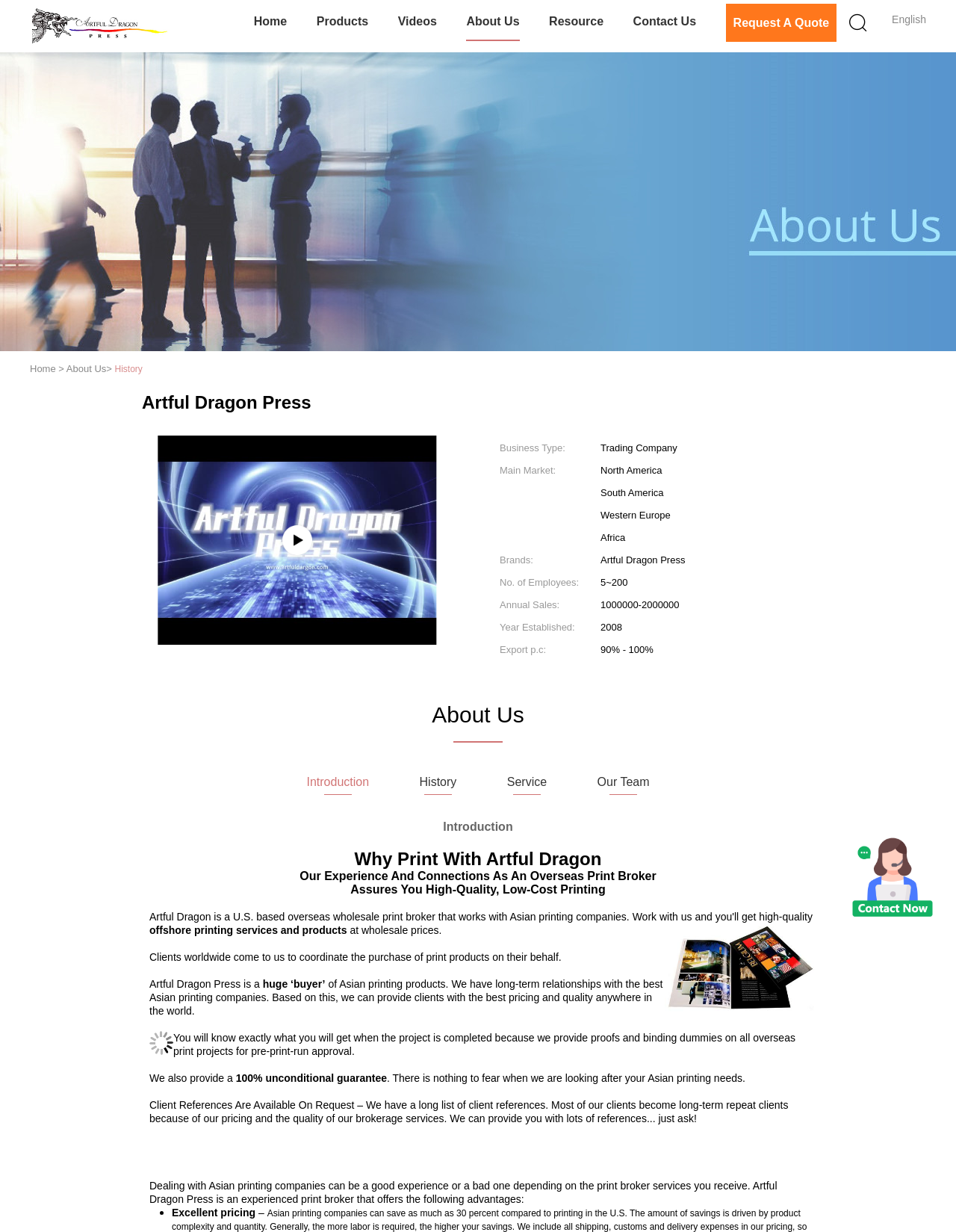Provide the bounding box coordinates for the UI element that is described as: "alt="Send Message"".

[0.891, 0.679, 0.977, 0.745]